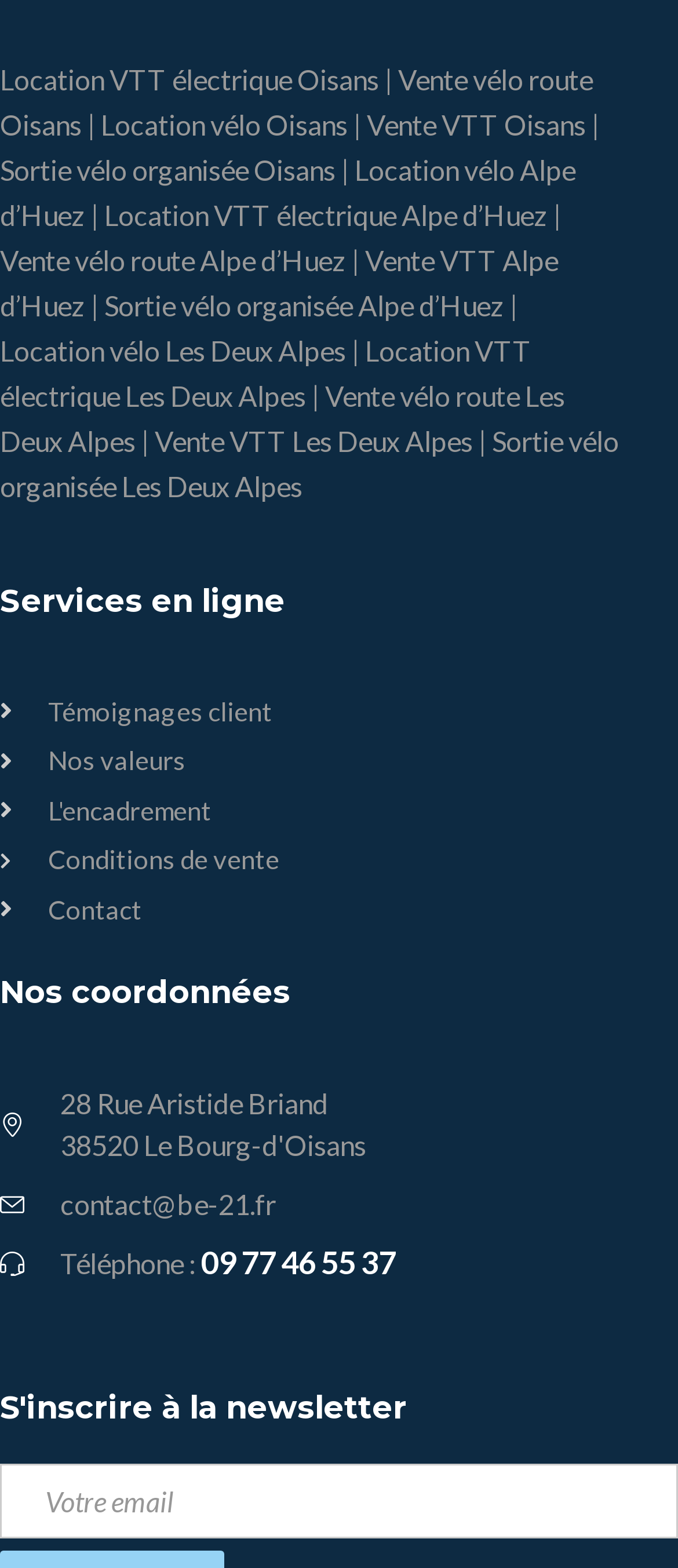Identify the bounding box coordinates of the specific part of the webpage to click to complete this instruction: "Click on Contact".

[0.0, 0.568, 0.923, 0.593]